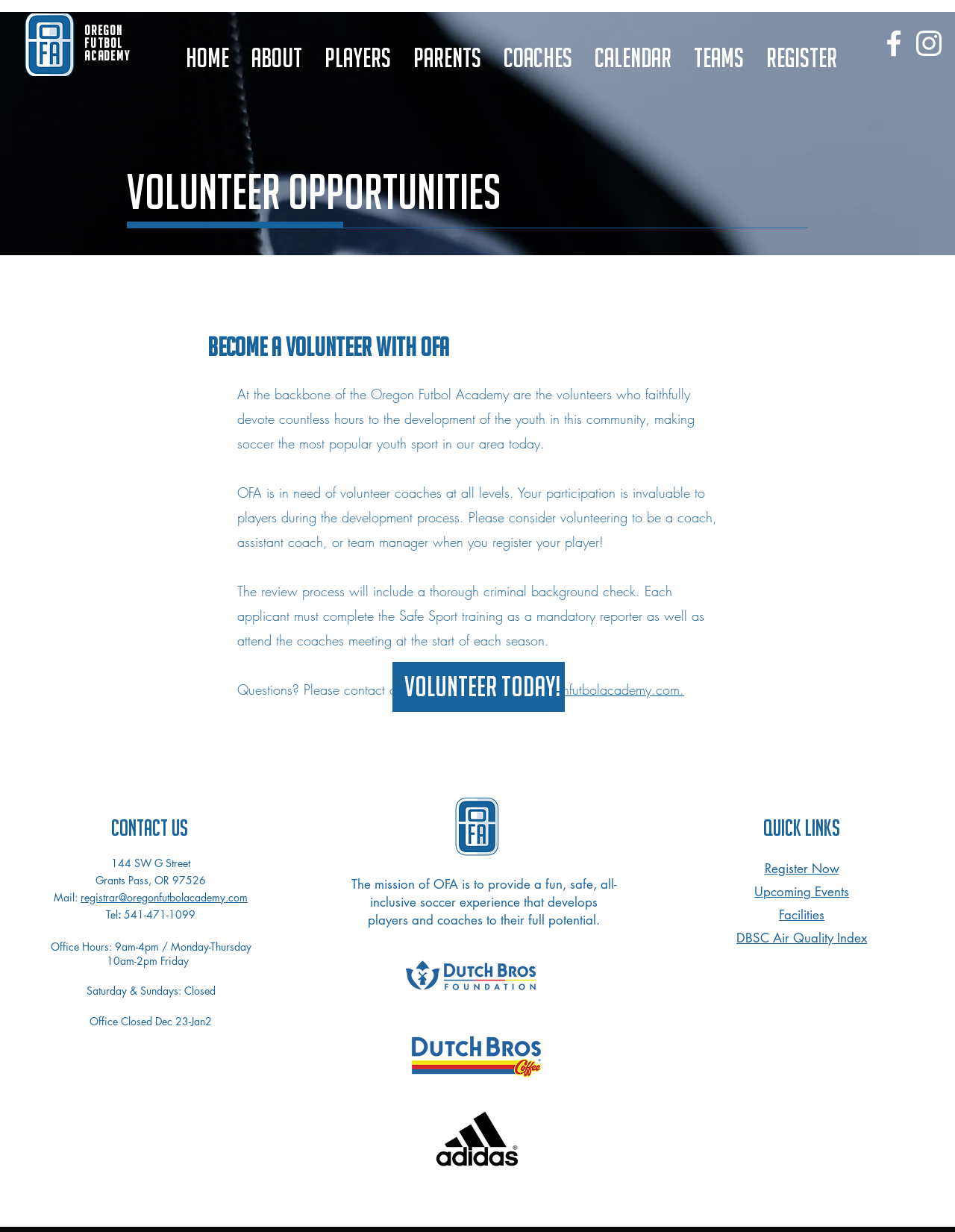Based on the element description "Register Now", predict the bounding box coordinates of the UI element.

[0.8, 0.694, 0.879, 0.713]